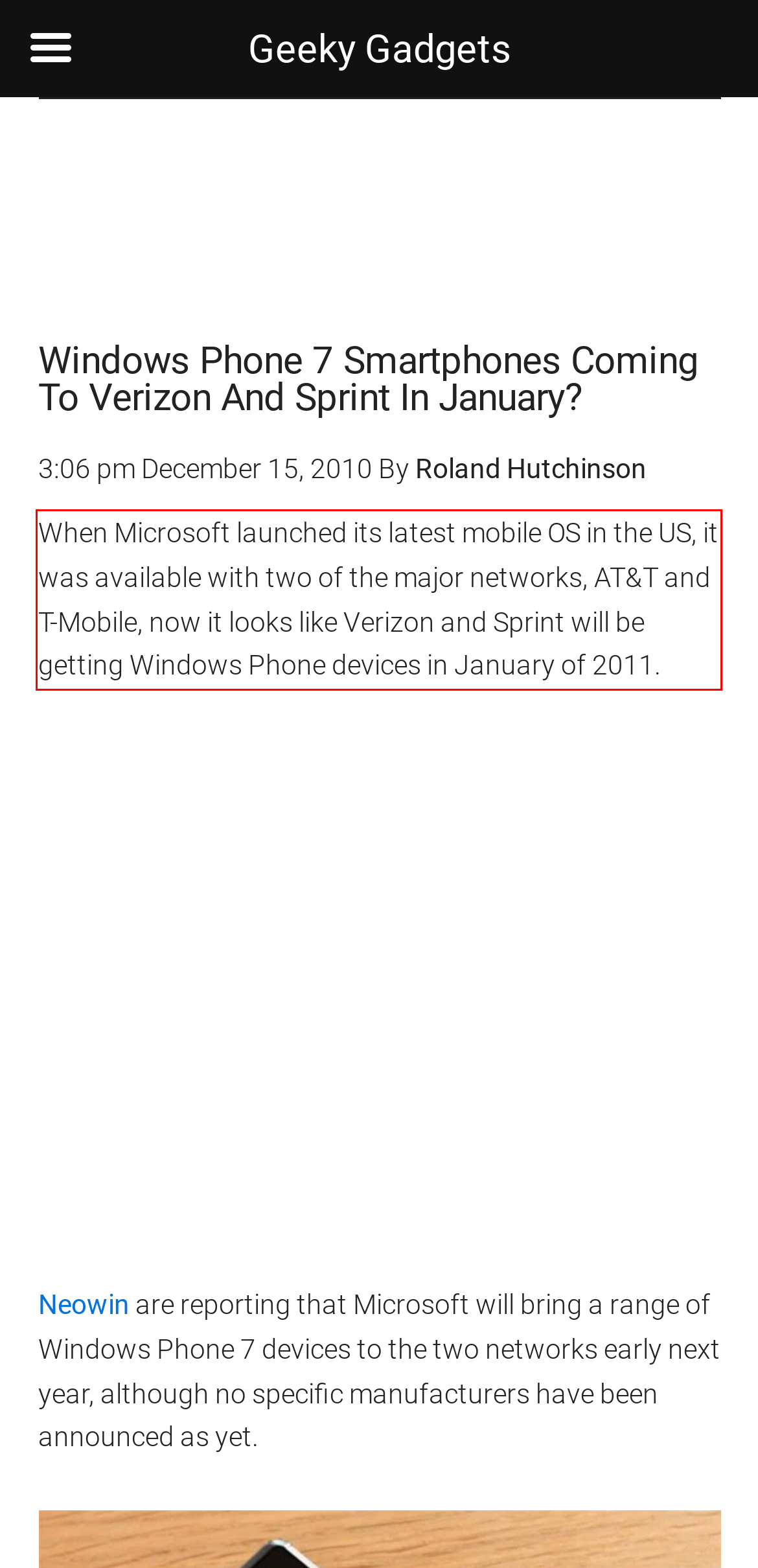Identify the text inside the red bounding box in the provided webpage screenshot and transcribe it.

When Microsoft launched its latest mobile OS in the US, it was available with two of the major networks, AT&T and T-Mobile, now it looks like Verizon and Sprint will be getting Windows Phone devices in January of 2011.